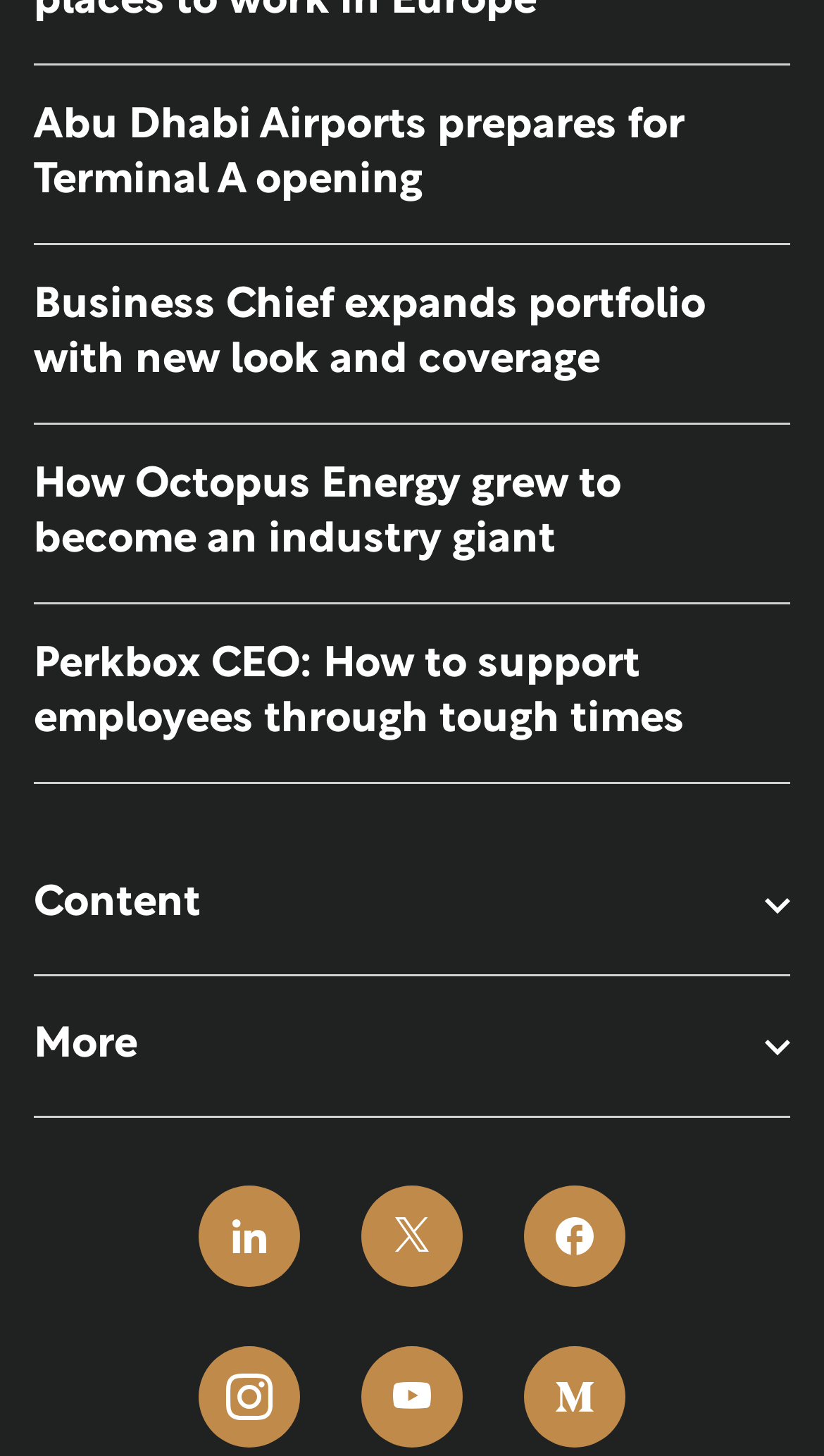Are there any images on the webpage?
Please provide a comprehensive answer based on the visual information in the image.

I analyzed the webpage and found that there are images associated with the social media links, which are LinkedIn, Twitter, Facebook, Instagram, and YouTube, indicating that there are images on the webpage.